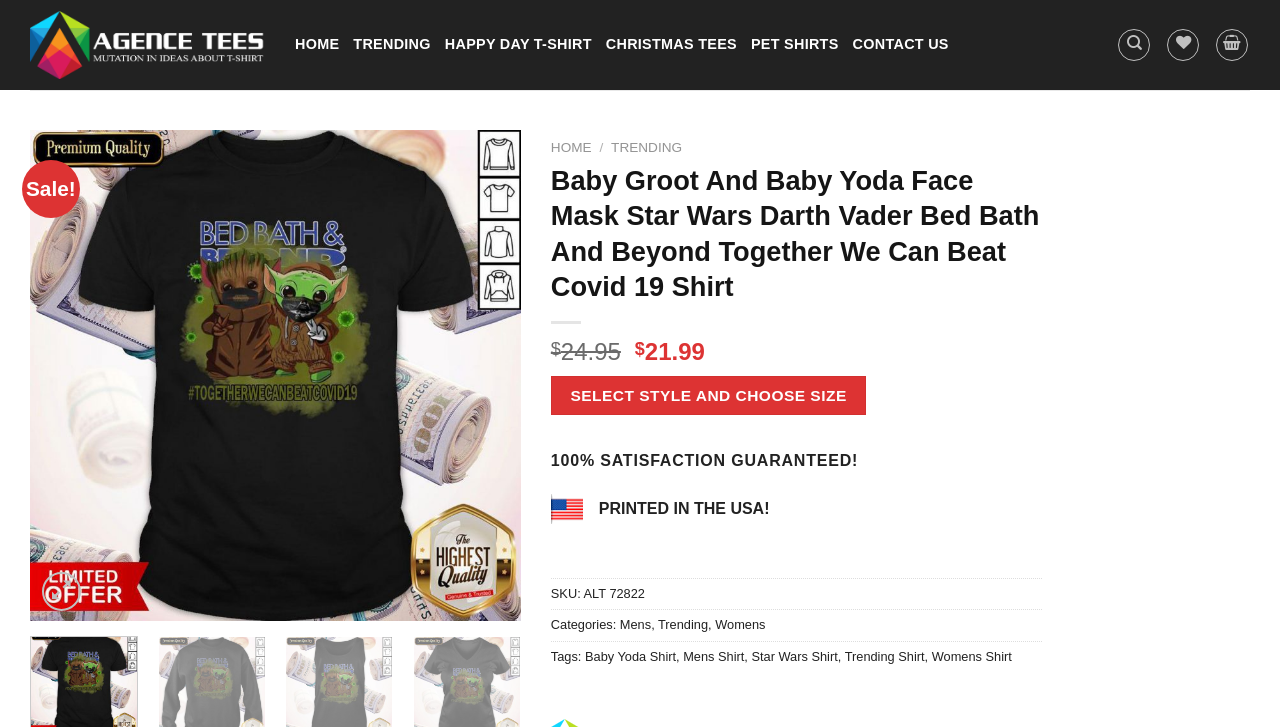Please answer the following question using a single word or phrase: What is the price of the shirt?

$21.99